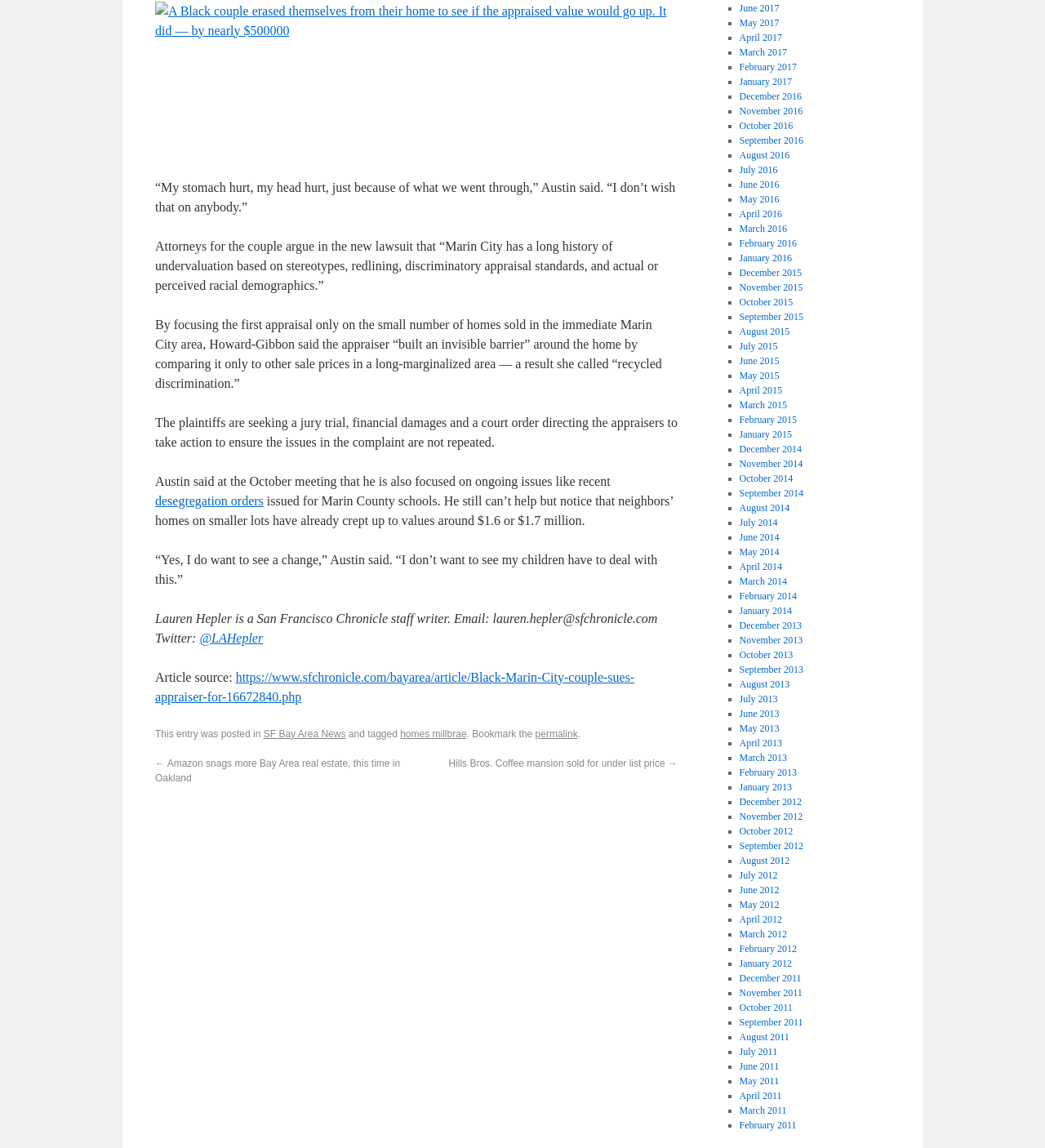Please identify the bounding box coordinates of the clickable element to fulfill the following instruction: "Follow the author on Twitter". The coordinates should be four float numbers between 0 and 1, i.e., [left, top, right, bottom].

[0.191, 0.549, 0.252, 0.562]